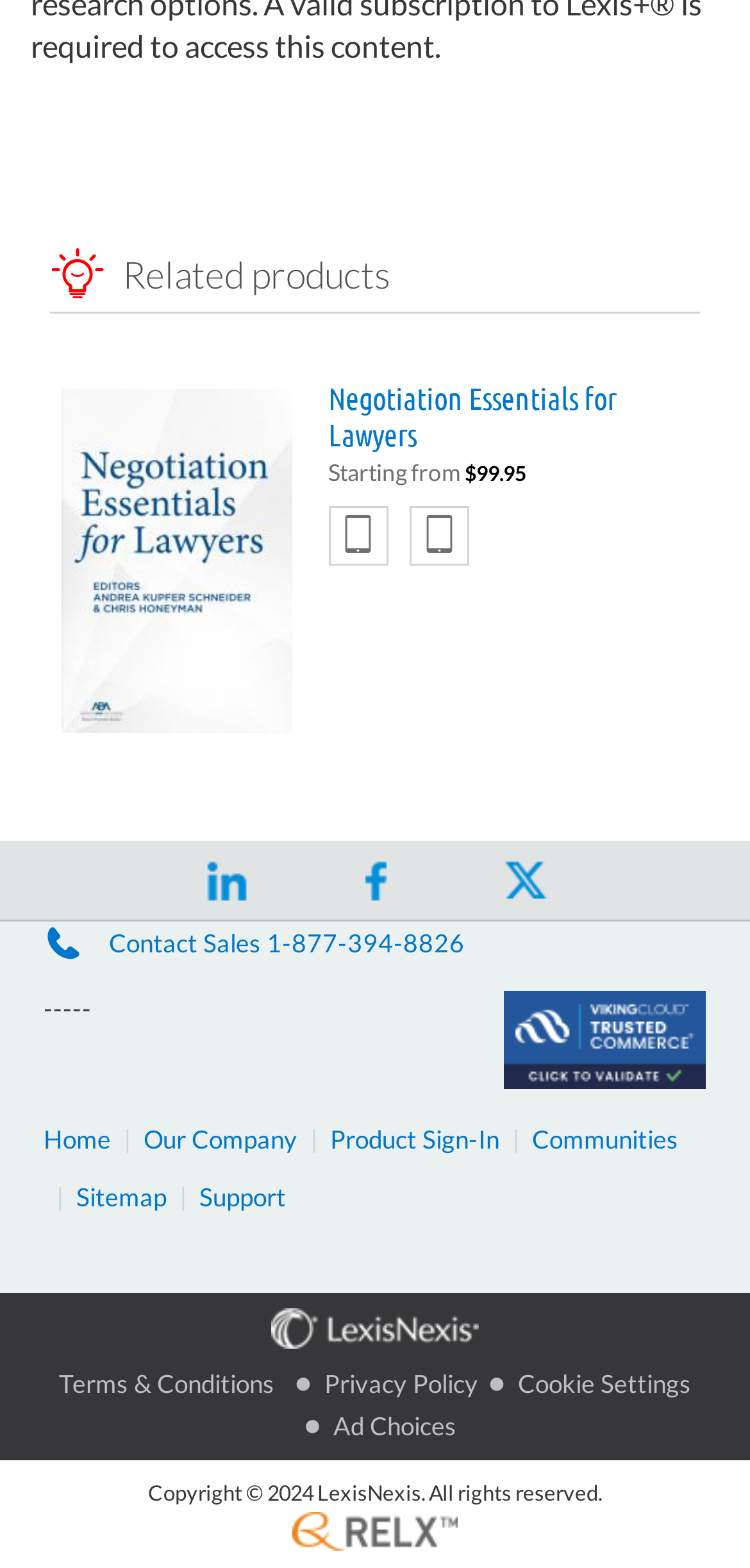Determine the bounding box coordinates for the area that should be clicked to carry out the following instruction: "View Terms & Conditions".

[0.079, 0.871, 0.366, 0.893]